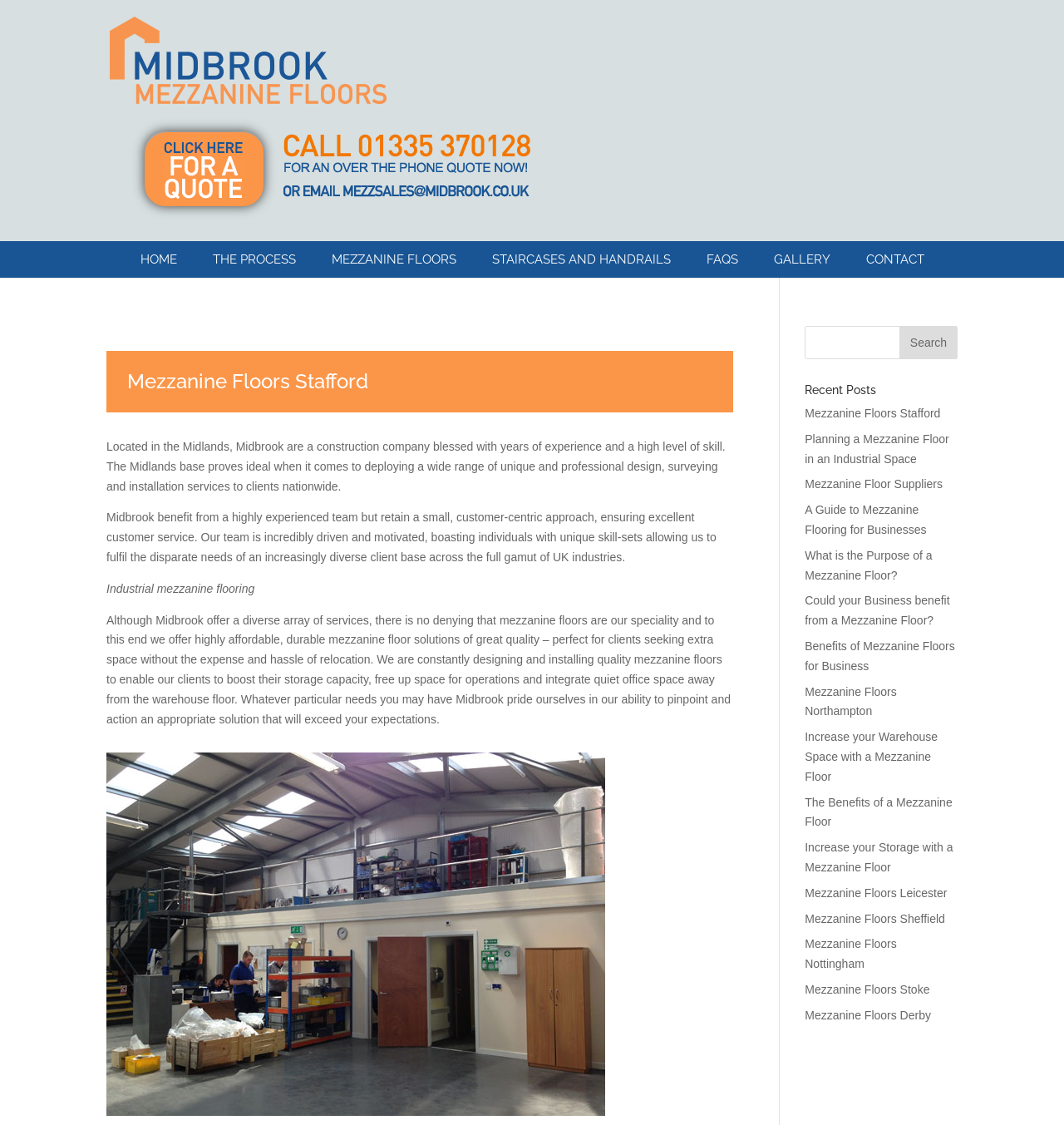Give a concise answer using only one word or phrase for this question:
What is Midbrook's specialty?

Mezzanine floors